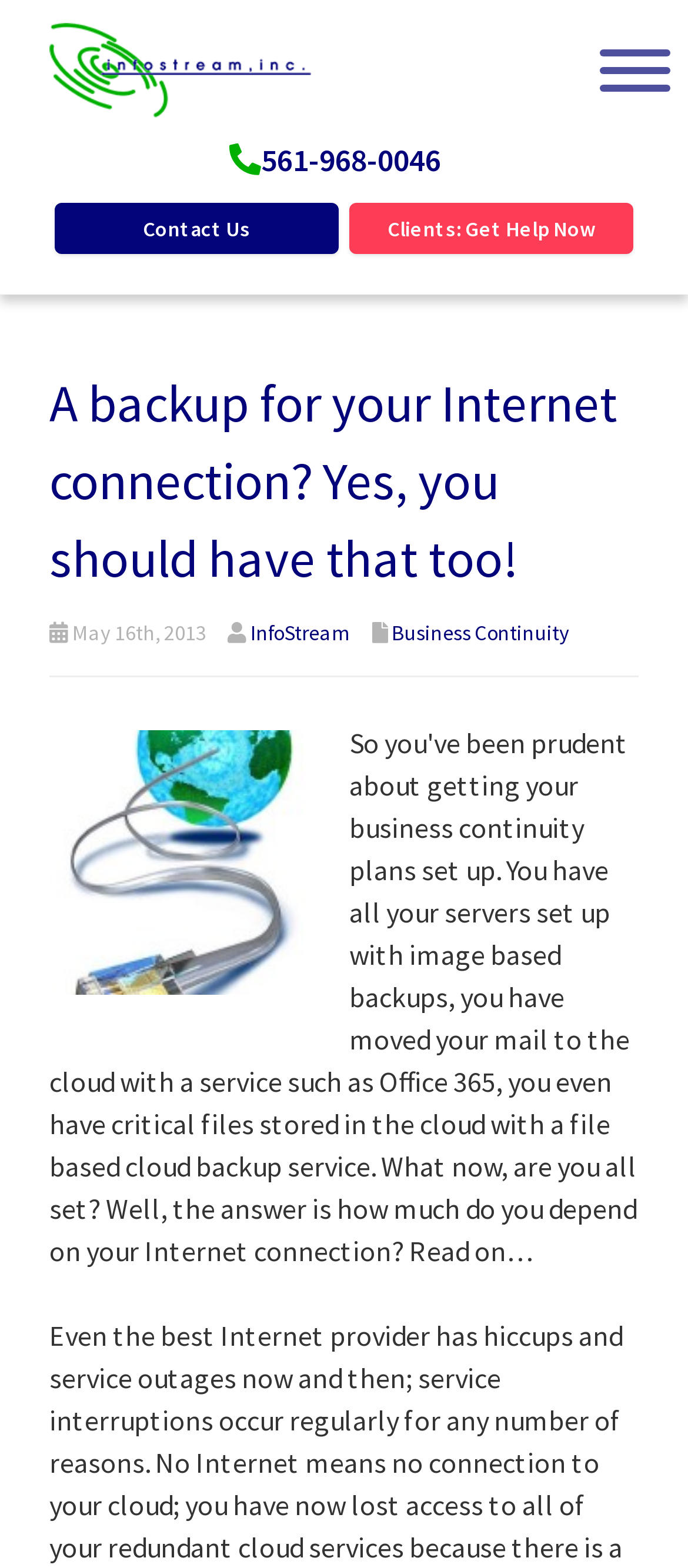What is the date mentioned in the footer?
Please use the image to deliver a detailed and complete answer.

The date can be found in the footer section, which is located at the bottom of the webpage, and is specified as 'May 16th, 2013' in the StaticText element.